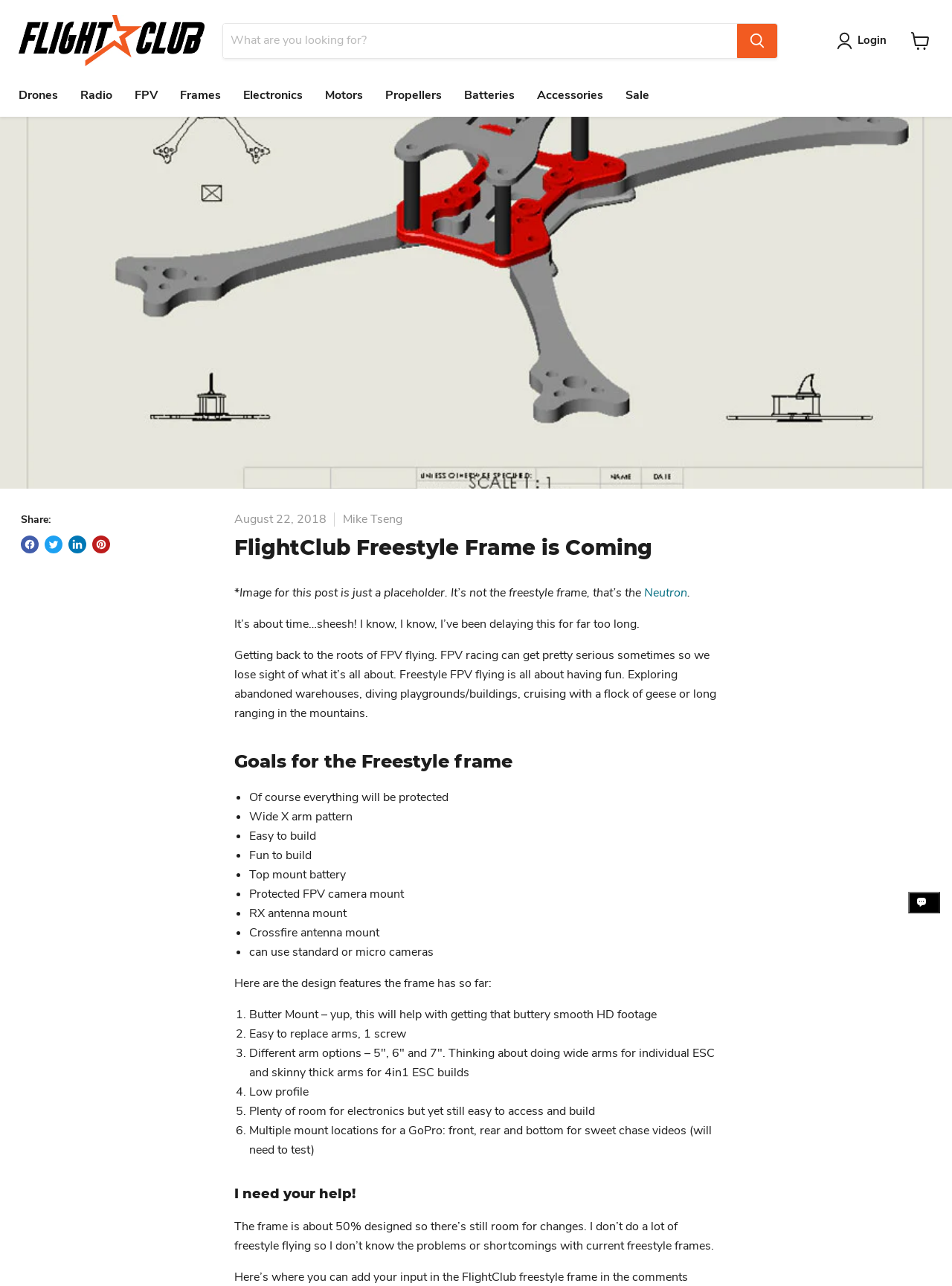Please identify the coordinates of the bounding box for the clickable region that will accomplish this instruction: "Search for a product".

[0.234, 0.018, 0.774, 0.045]